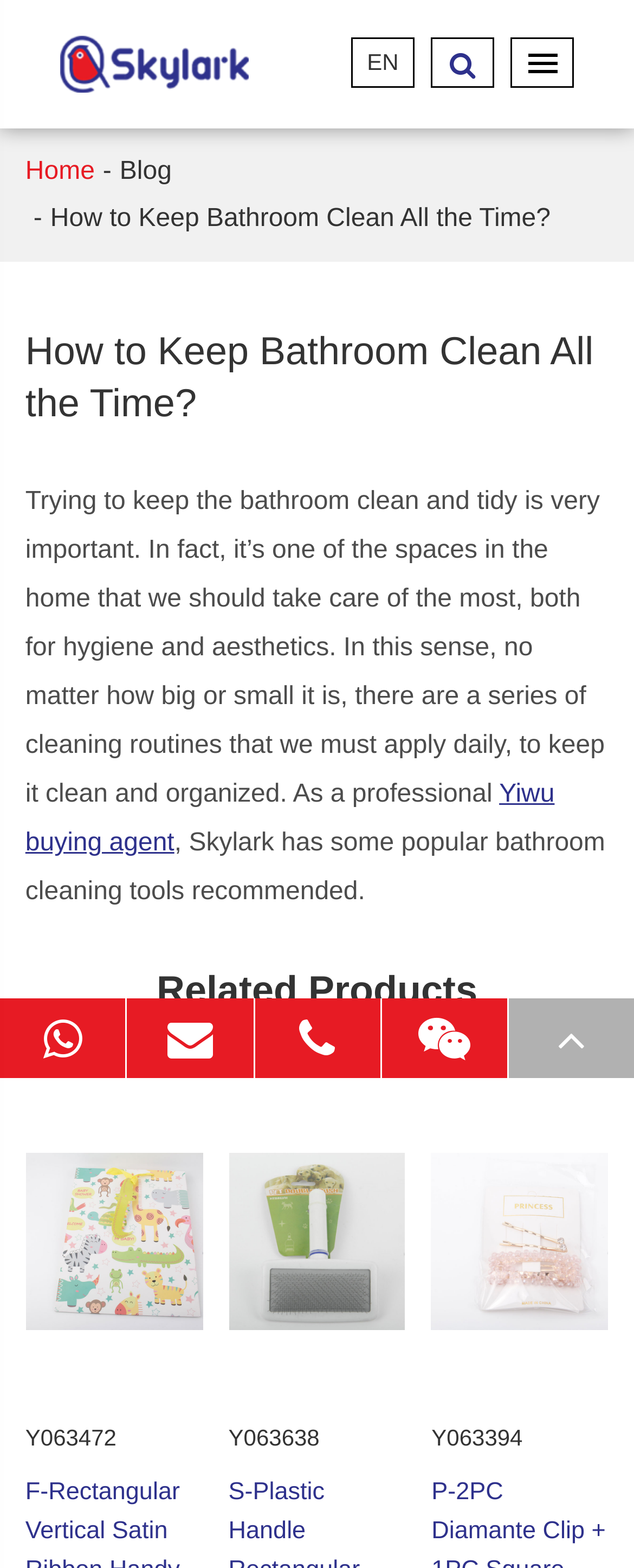Kindly provide the bounding box coordinates of the section you need to click on to fulfill the given instruction: "Contact via Whatsapp".

[0.0, 0.637, 0.198, 0.688]